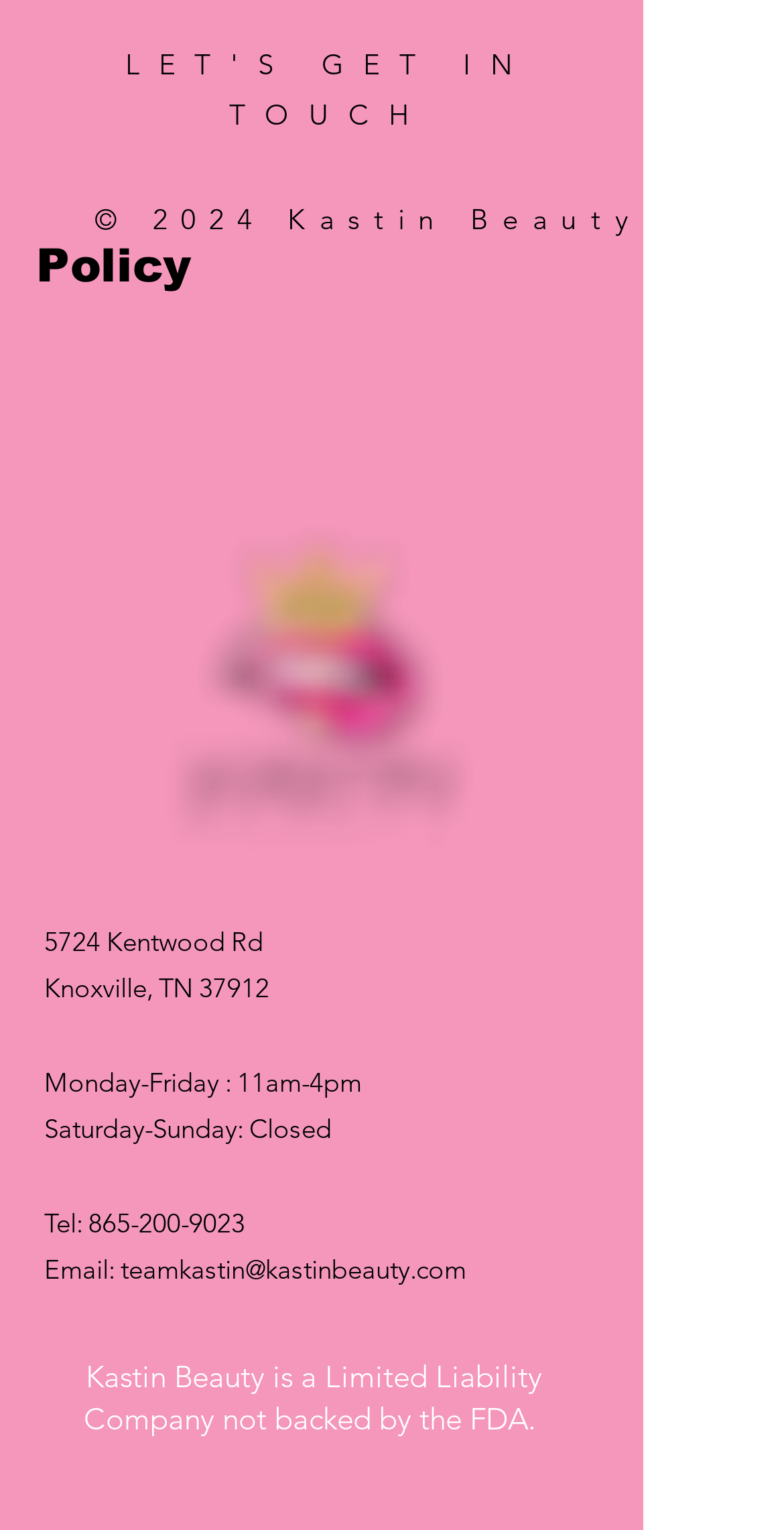Could you indicate the bounding box coordinates of the region to click in order to complete this instruction: "read Vision-Mission".

None